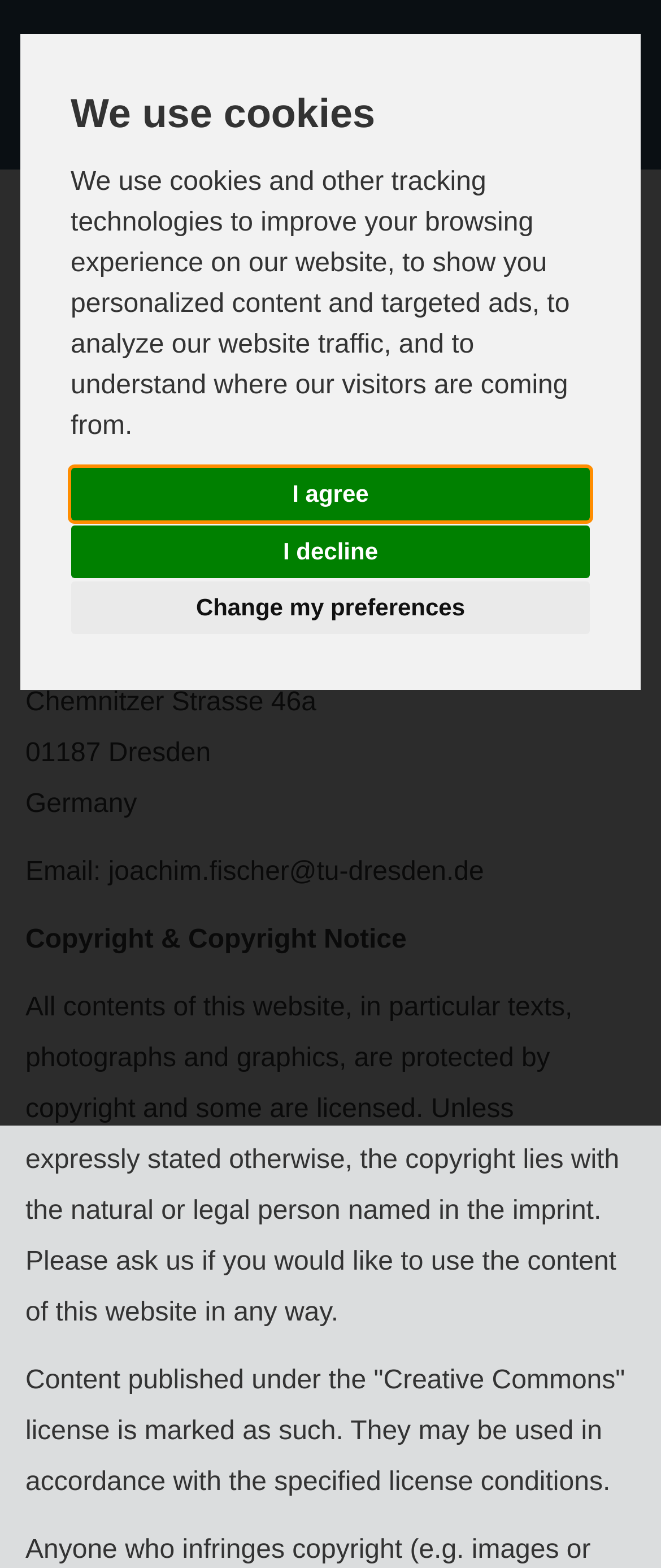What is the address of the person mentioned in the imprint?
Please provide a single word or phrase in response based on the screenshot.

Chemnitzer Strasse 46a, 01187 Dresden, Germany